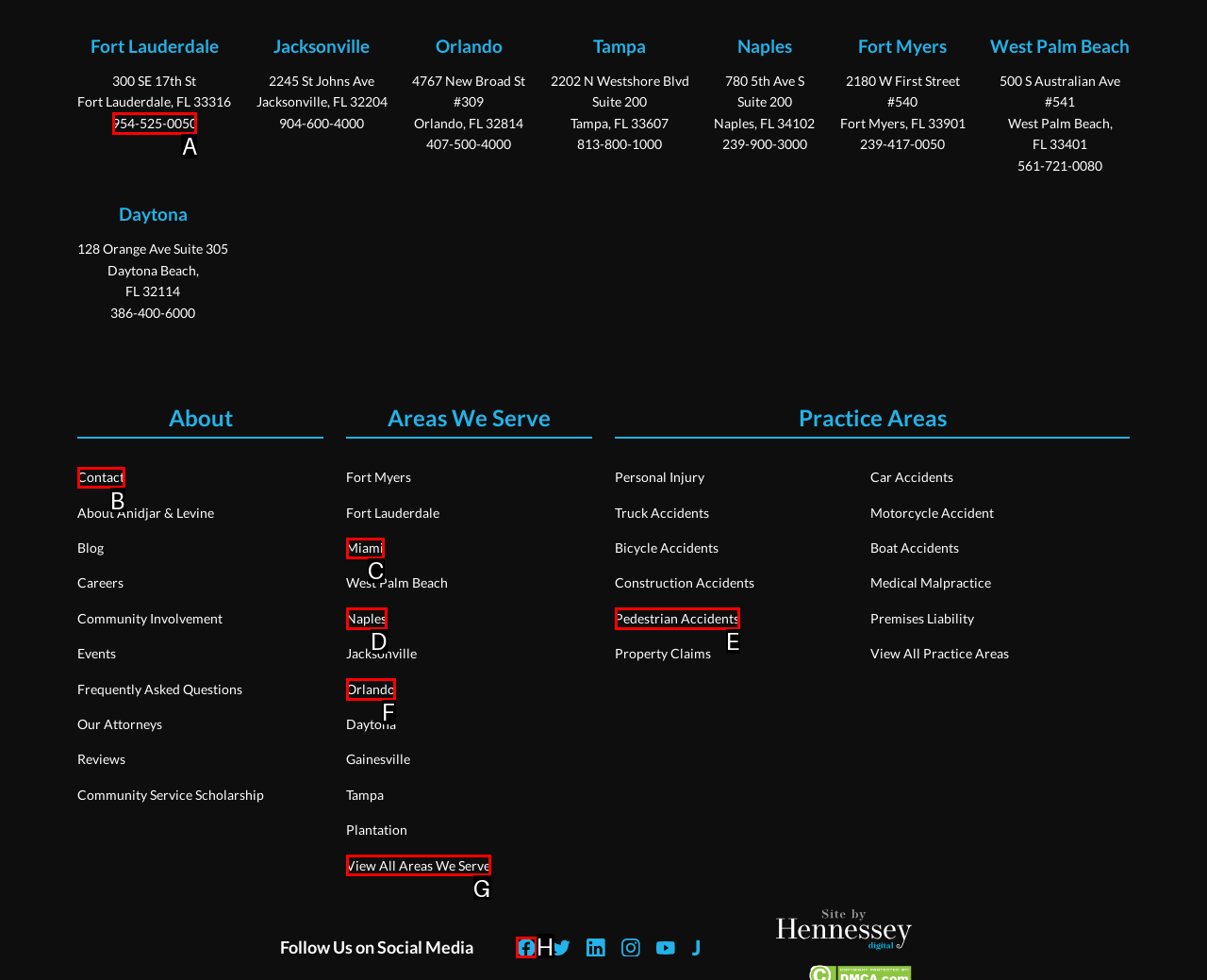Tell me which option I should click to complete the following task: Call 954-525-0050
Answer with the option's letter from the given choices directly.

A